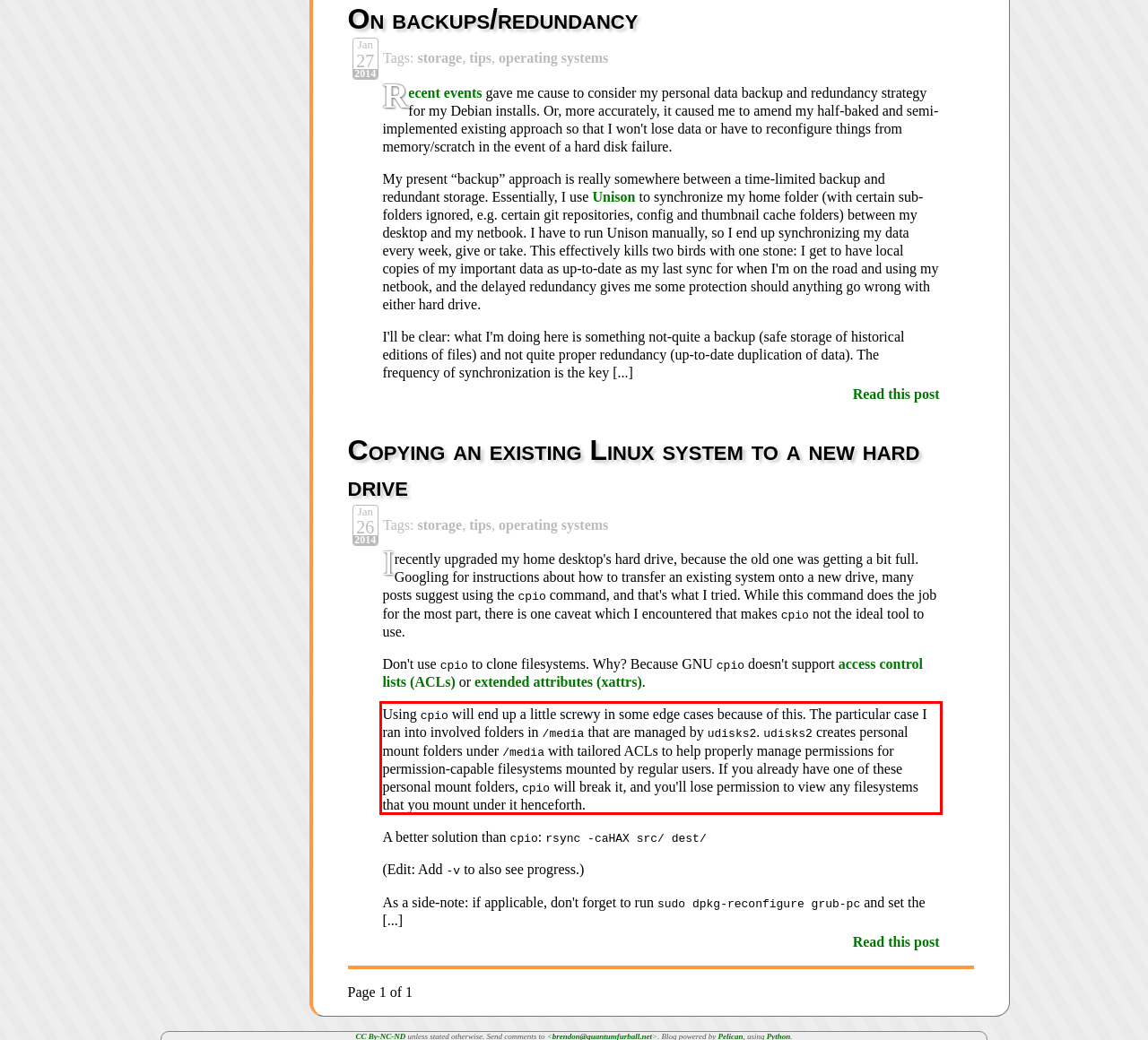You are provided with a screenshot of a webpage that includes a red bounding box. Extract and generate the text content found within the red bounding box.

Using cpio will end up a little screwy in some edge cases because of this. The particular case I ran into involved folders in /media that are managed by udisks2. udisks2 creates personal mount folders under /media with tailored ACLs to help properly manage permissions for permission-capable filesystems mounted by regular users. If you already have one of these personal mount folders, cpio will break it, and you'll lose permission to view any filesystems that you mount under it henceforth.